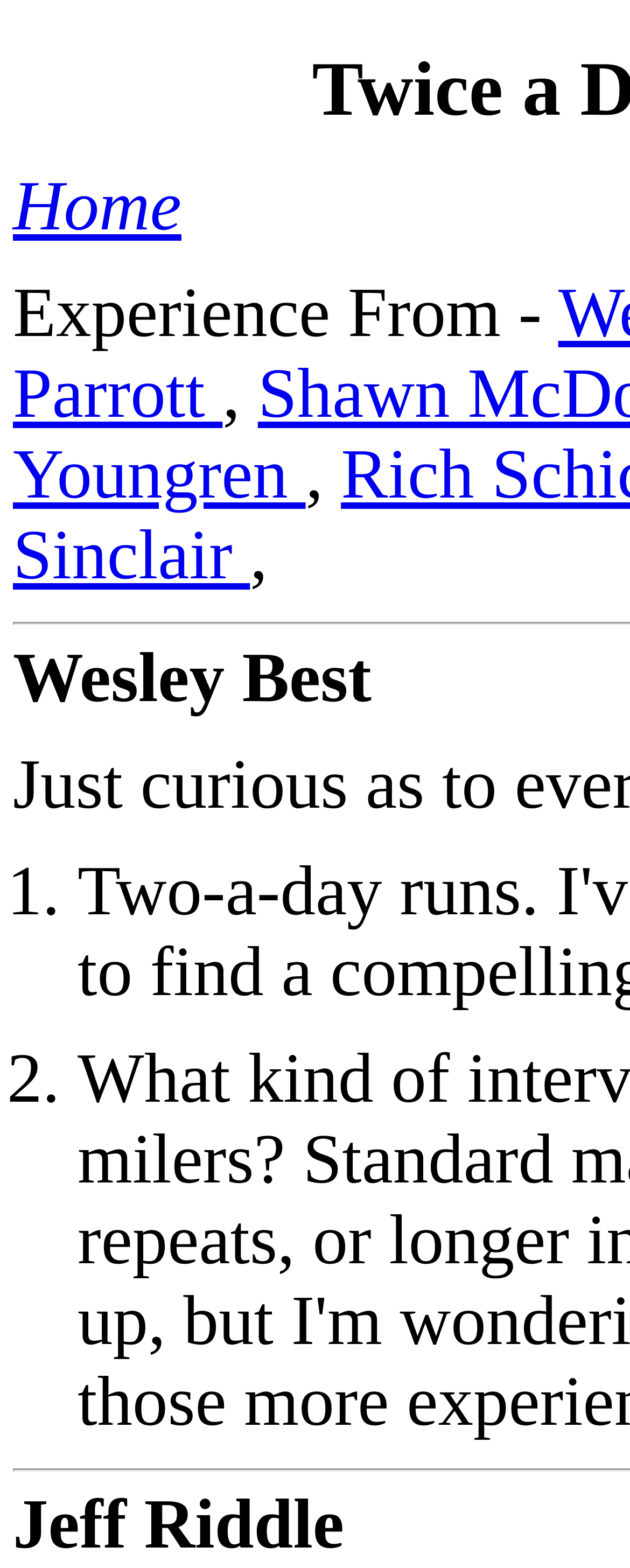Provide a comprehensive caption for the webpage.

The webpage is titled "UltRunR - Twice a Day & Interval Runs" and features a prominent image at the top left corner. Below the image, there is a link to the "Home" page, situated at the top center of the page. 

A heading "Experience From -" is located below the "Home" link, spanning across the top half of the page. Underneath this heading, there is a section dedicated to "Wesley Best", which takes up a significant portion of the page's width.

The page also contains a list with at least two items, marked with "1." and "2." list markers, positioned at the bottom left of the page. 

Finally, at the very bottom of the page, there is a mention of "Jeff Riddle", which occupies a small section at the bottom center of the page.